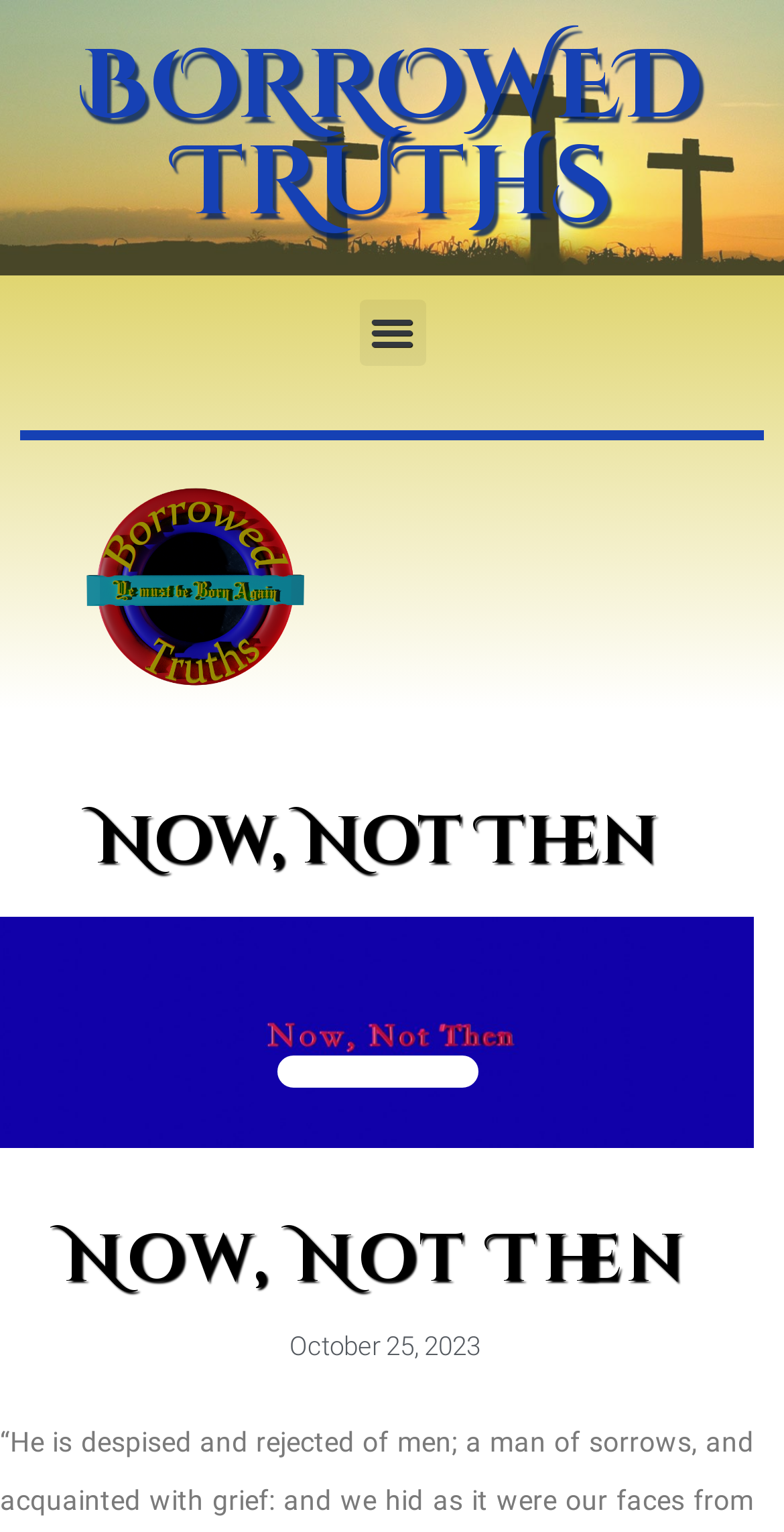What is the date mentioned on the webpage?
Look at the image and respond to the question as thoroughly as possible.

I found a link element with the text 'October 25, 2023' at coordinates [0.349, 0.861, 0.613, 0.896], which is likely a date mentioned on the webpage.